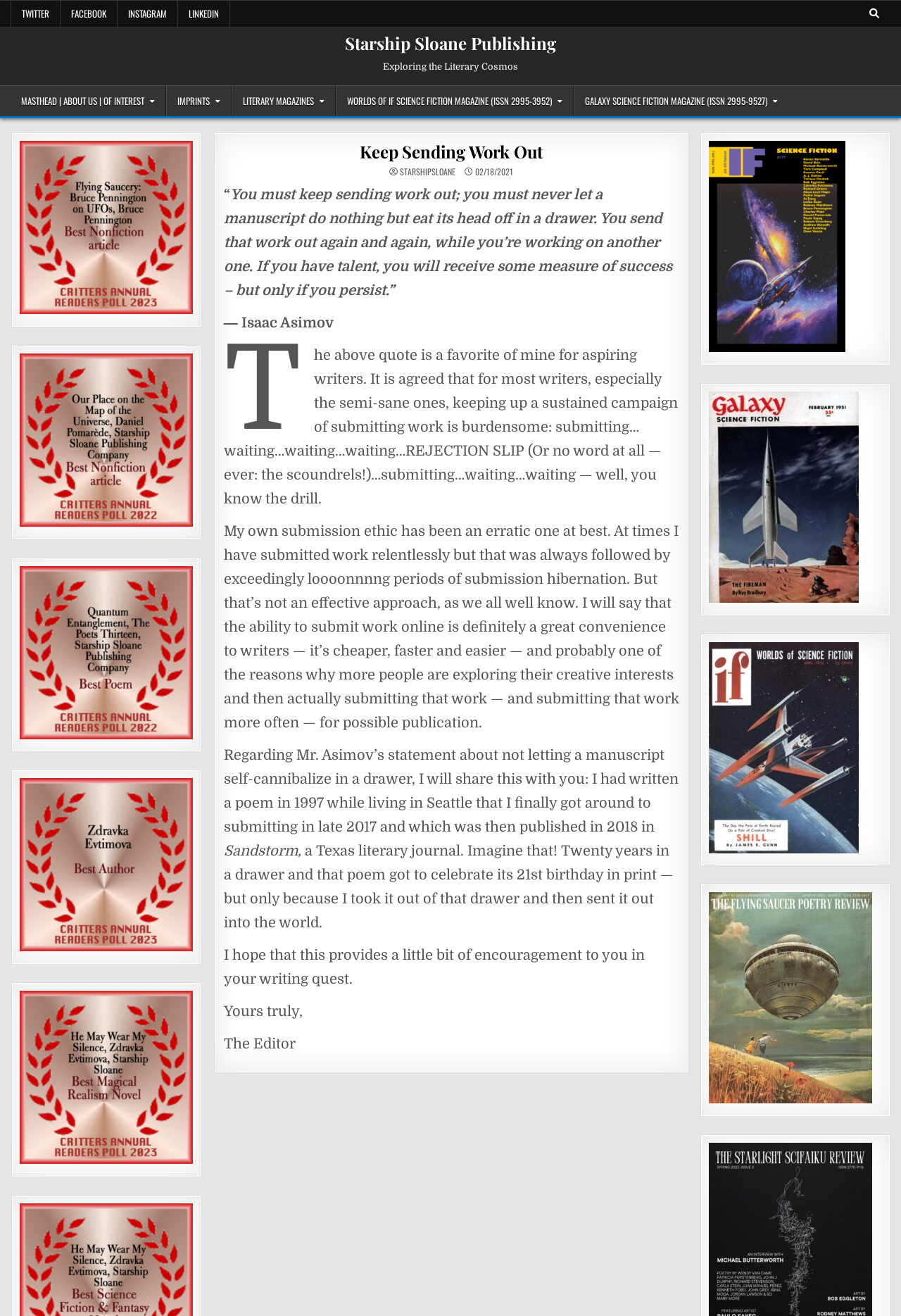What is the name of the literary journal?
From the details in the image, provide a complete and detailed answer to the question.

The name of the literary journal can be found in the static text 'Sandstorm,' with bounding box coordinates [0.248, 0.641, 0.338, 0.653]. This text is part of the article element, indicating that it is a literary journal where a poem was published.